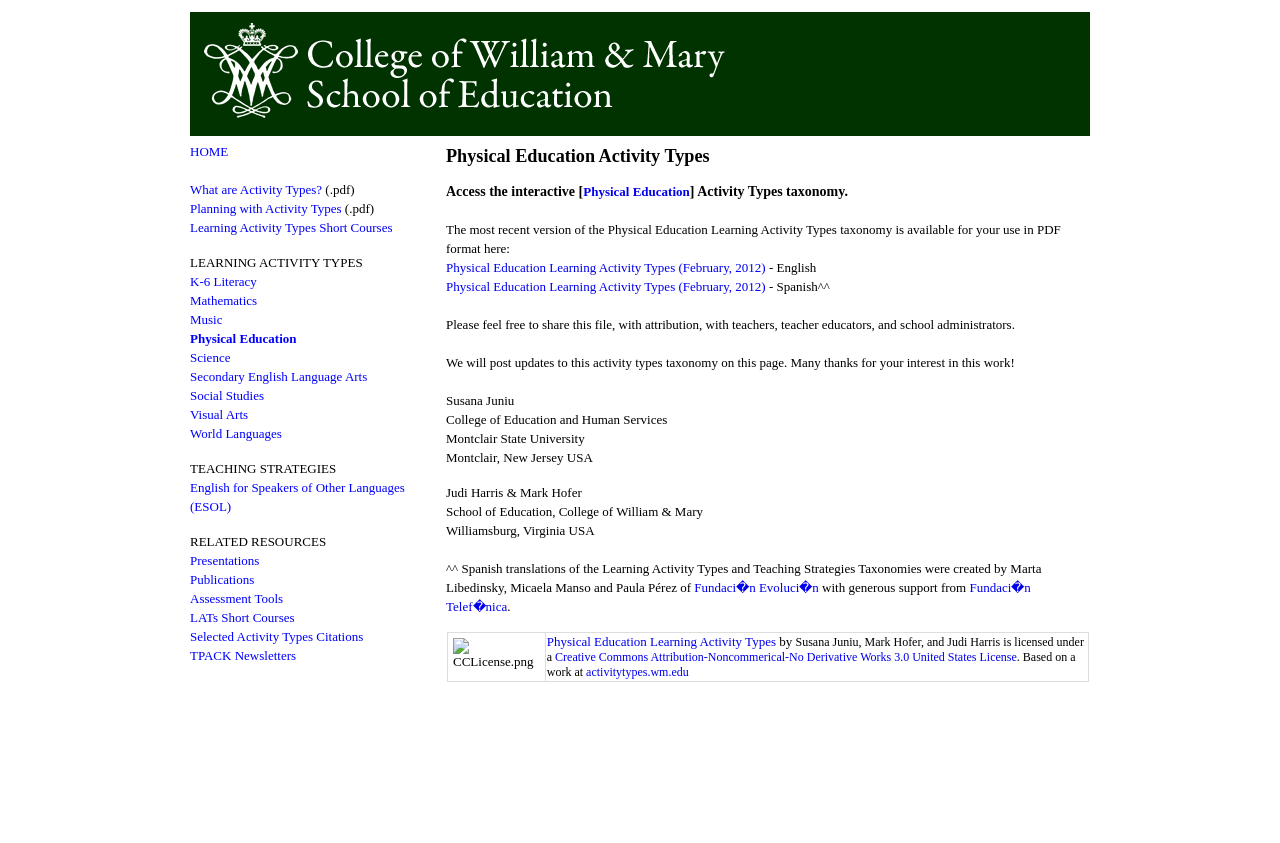What is the name of the college mentioned?
Using the image, respond with a single word or phrase.

College of William & Mary